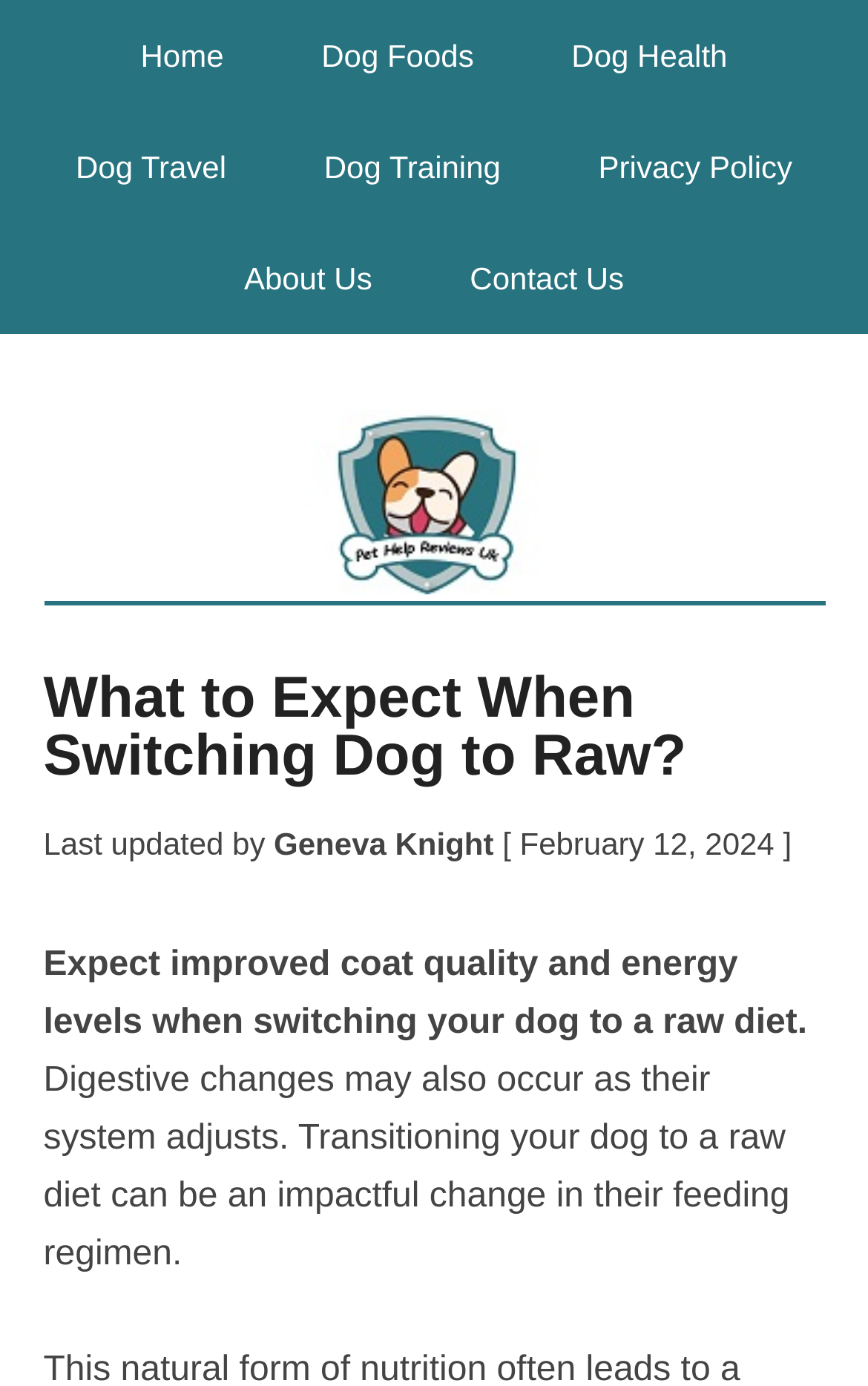Given the description of a UI element: "Dog Training", identify the bounding box coordinates of the matching element in the webpage screenshot.

[0.322, 0.08, 0.628, 0.161]